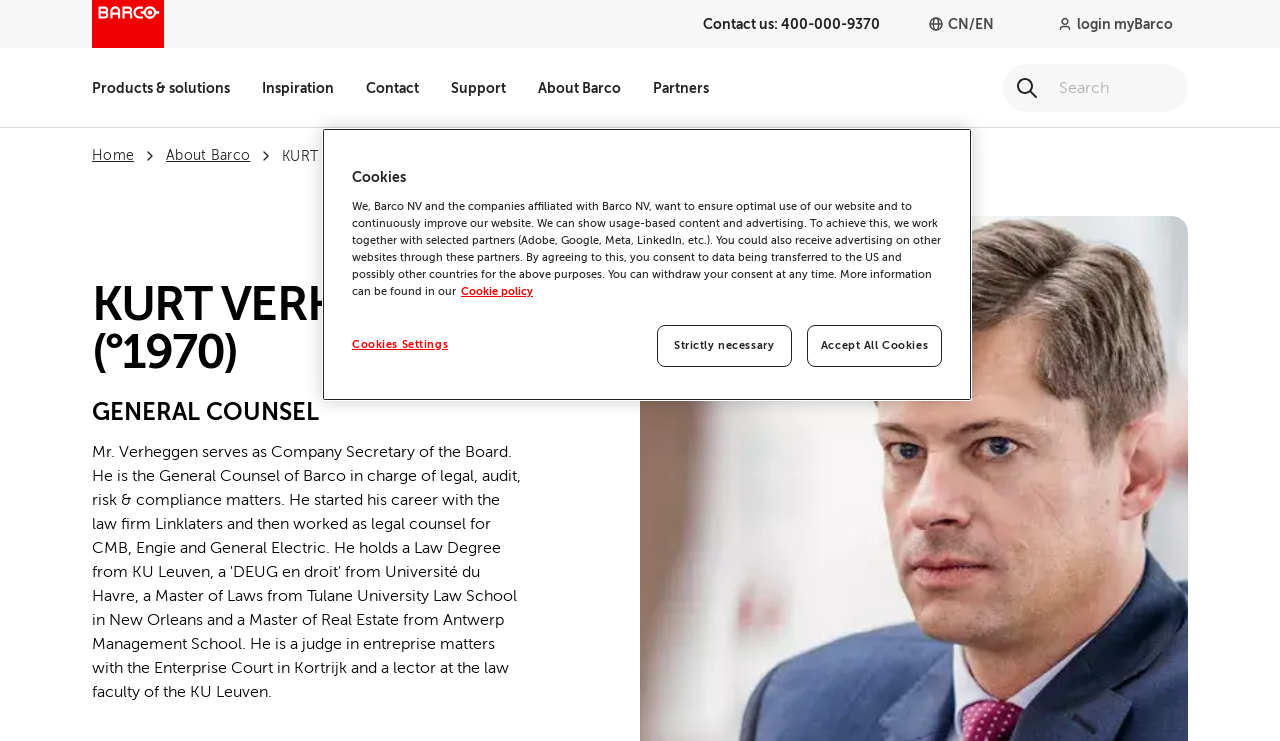Describe in detail what you see on the webpage.

The webpage is about Kurt Verheggen, Barco's General Counsel & Company Secretary, who is an expert in legal, audit, risk, and compliance matters. 

At the top left corner, there is a Barco logo, which is also a link. Next to it, there are several links to different sections of the website, including "Products & solutions", "Inspiration", "Contact", "Support", "About Barco", and "Partners". 

On the top right corner, there is a "Contact us" section with a phone number, followed by a "login myBarco" link. A search bar is located next to it, with a "Search" button and a "Close search" button.

Below the top navigation bar, there is a breadcrumb navigation section, which shows the current page's location in the website hierarchy. It includes links to "Home" and "About Barco", and a text "KURT VERHEGGEN".

The main content of the webpage is divided into two sections. On the left side, there are two headings, "KURT VERHEGGEN (°1970)" and "GENERAL COUNSEL", which likely describe Kurt Verheggen's profile. 

On the right side, there is a cookie banner that takes up a significant portion of the page. It has a heading "Cookies" and a long paragraph of text explaining how the website uses cookies and tracks user behavior. There are three buttons: "Strictly necessary", "Accept All Cookies", and "Cookies Settings", which allow users to customize their cookie preferences. There is also a link to "More information about your privacy" that opens in a new tab.